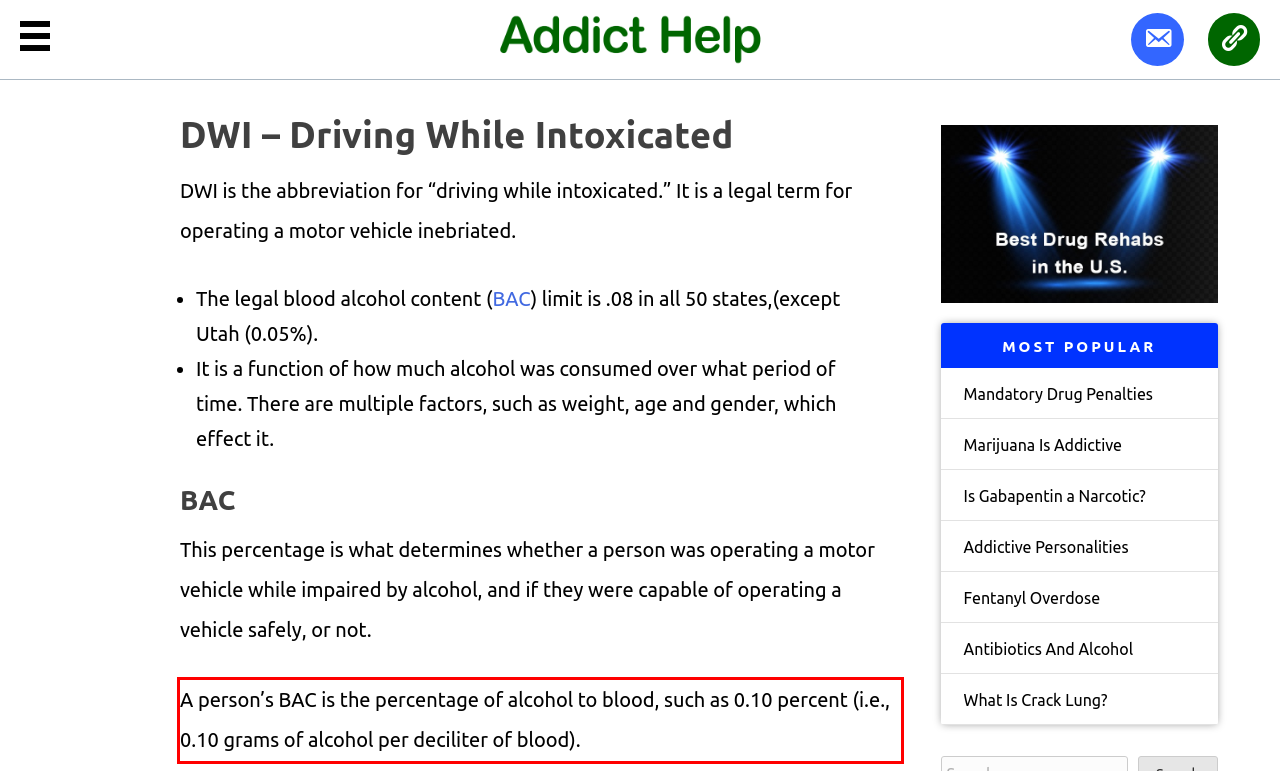Inspect the webpage screenshot that has a red bounding box and use OCR technology to read and display the text inside the red bounding box.

A person’s BAC is the percentage of alcohol to blood, such as 0.10 percent (i.e., 0.10 grams of alcohol per deciliter of blood).